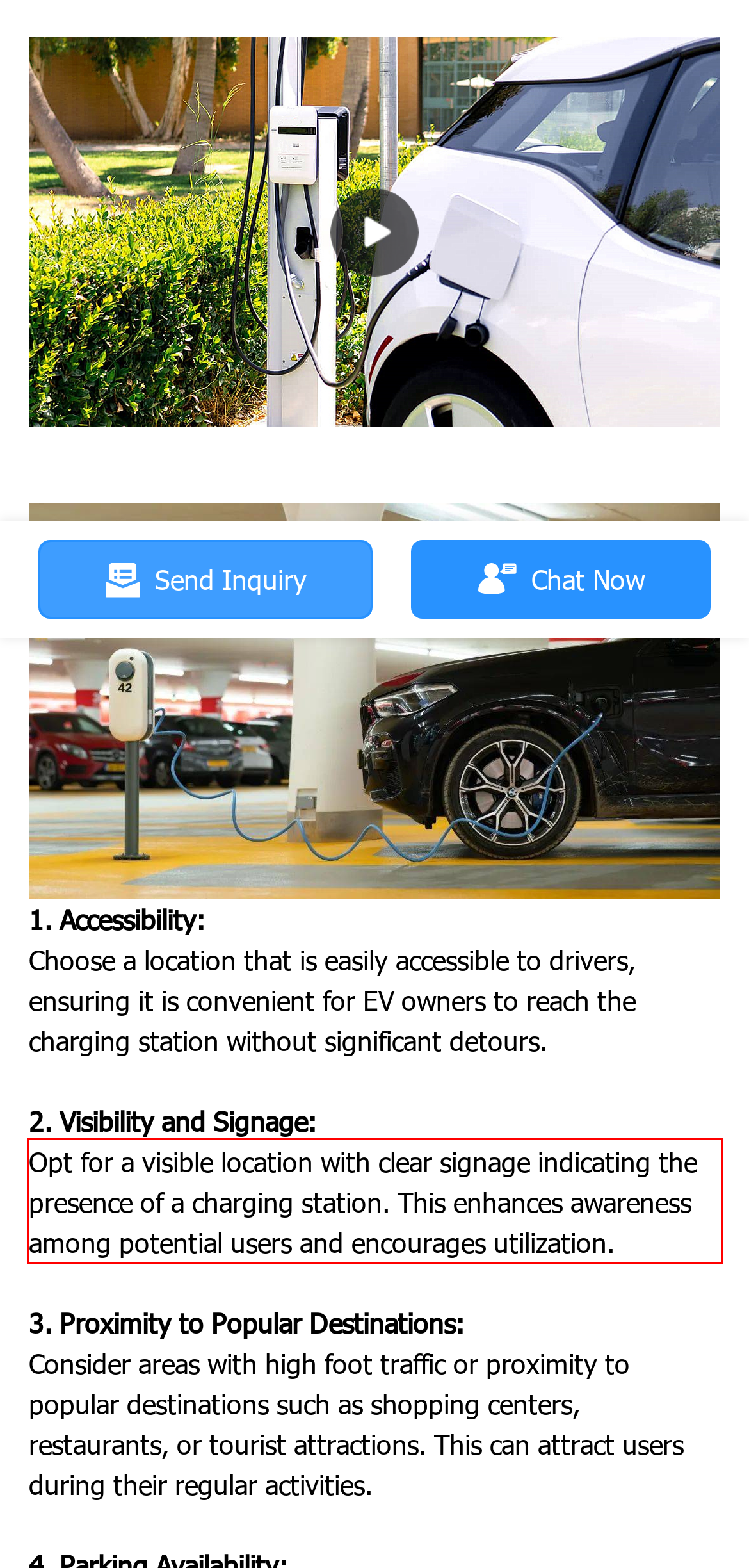Given a webpage screenshot with a red bounding box, perform OCR to read and deliver the text enclosed by the red bounding box.

Opt for a visible location with clear signage indicating the presence of a charging station. This enhances awareness among potential users and encourages utilization.